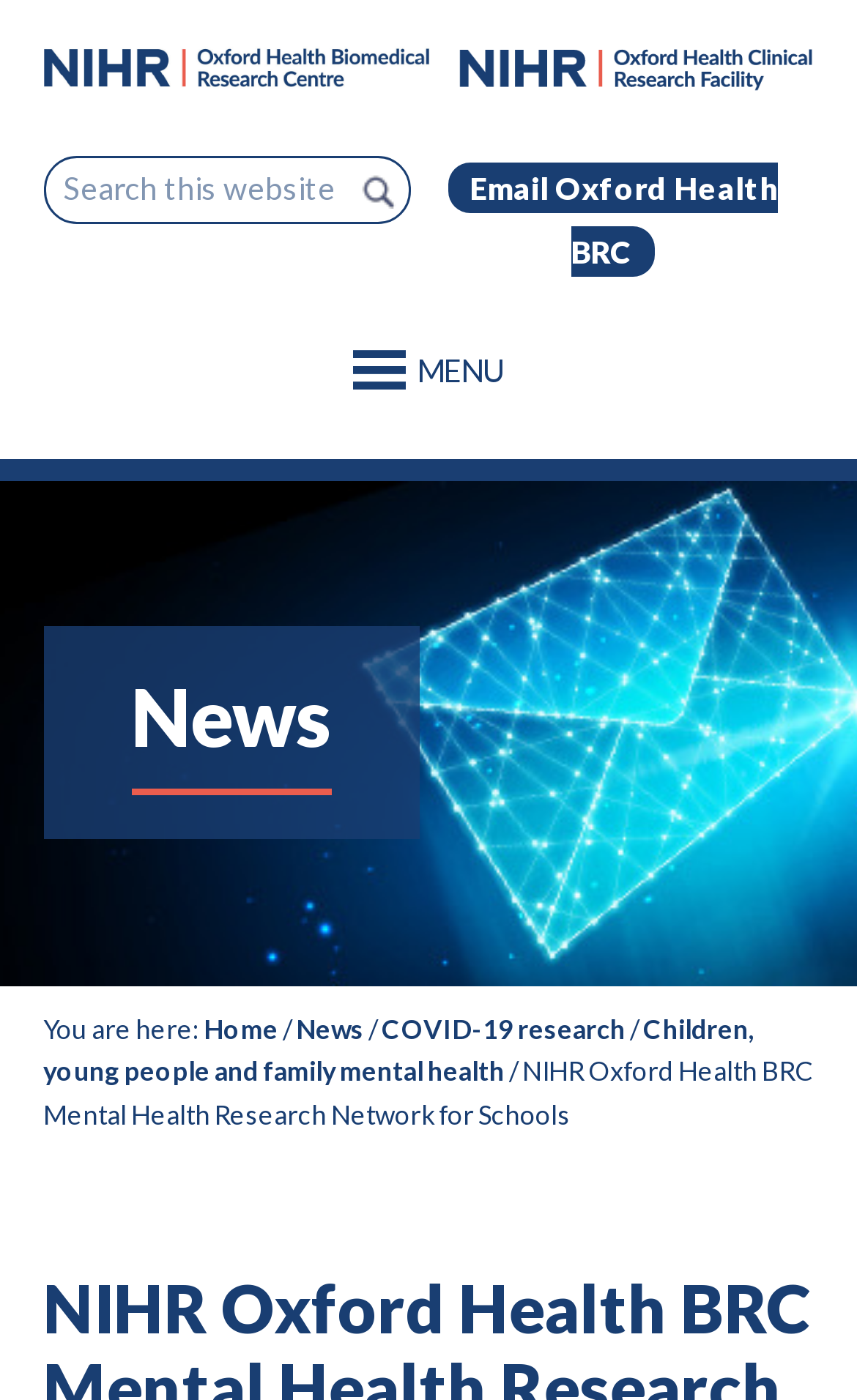Determine the coordinates of the bounding box that should be clicked to complete the instruction: "go to previous page". The coordinates should be represented by four float numbers between 0 and 1: [left, top, right, bottom].

None